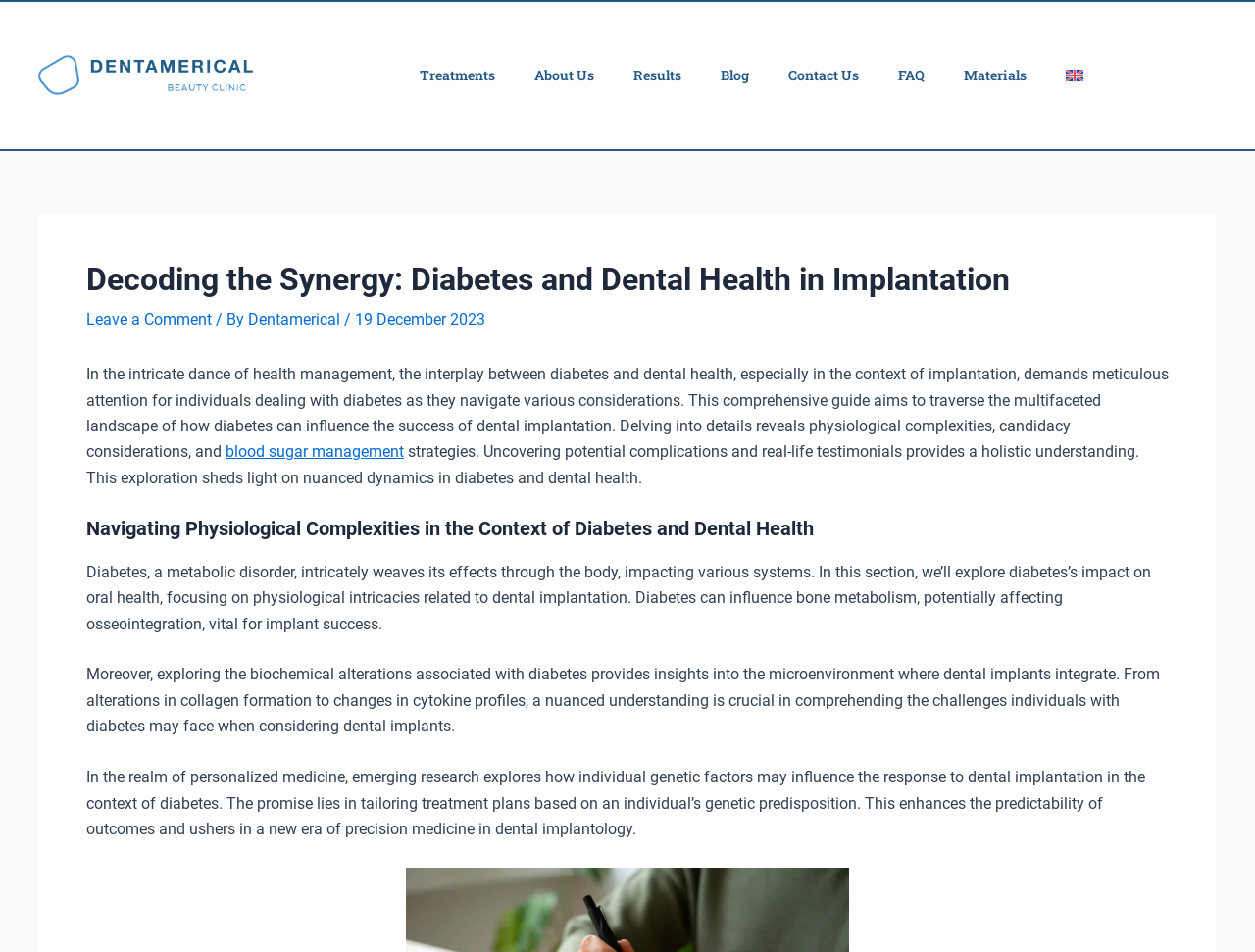Point out the bounding box coordinates of the section to click in order to follow this instruction: "Read the article about diabetes and dental health".

[0.069, 0.383, 0.931, 0.484]